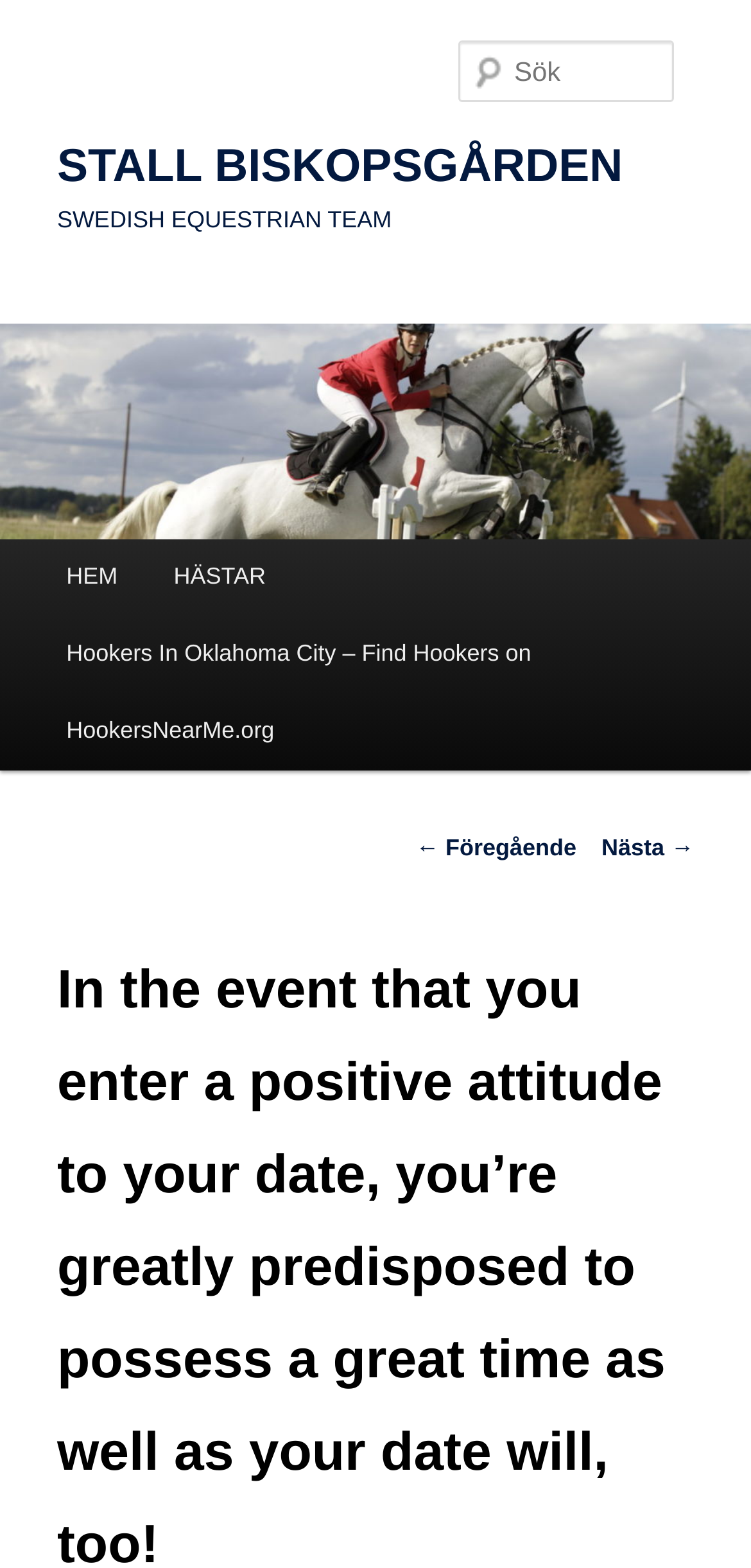How many links are in the main menu?
Examine the webpage screenshot and provide an in-depth answer to the question.

I counted the number of link elements under the 'Huvudmeny' heading, which are 'HEM', 'HÄSTAR', and one more. Therefore, there are 3 links in the main menu.